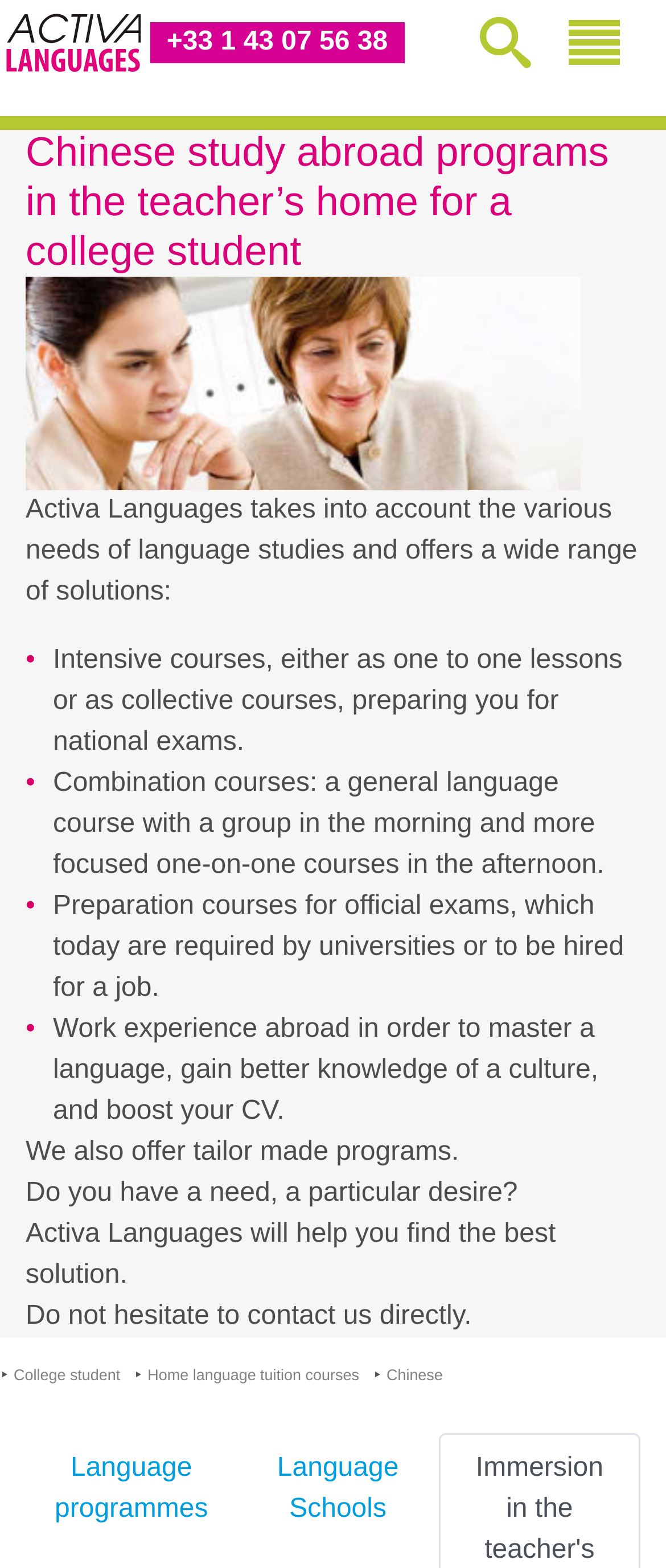Given the description "Home language tuition courses", determine the bounding box of the corresponding UI element.

[0.222, 0.872, 0.539, 0.883]